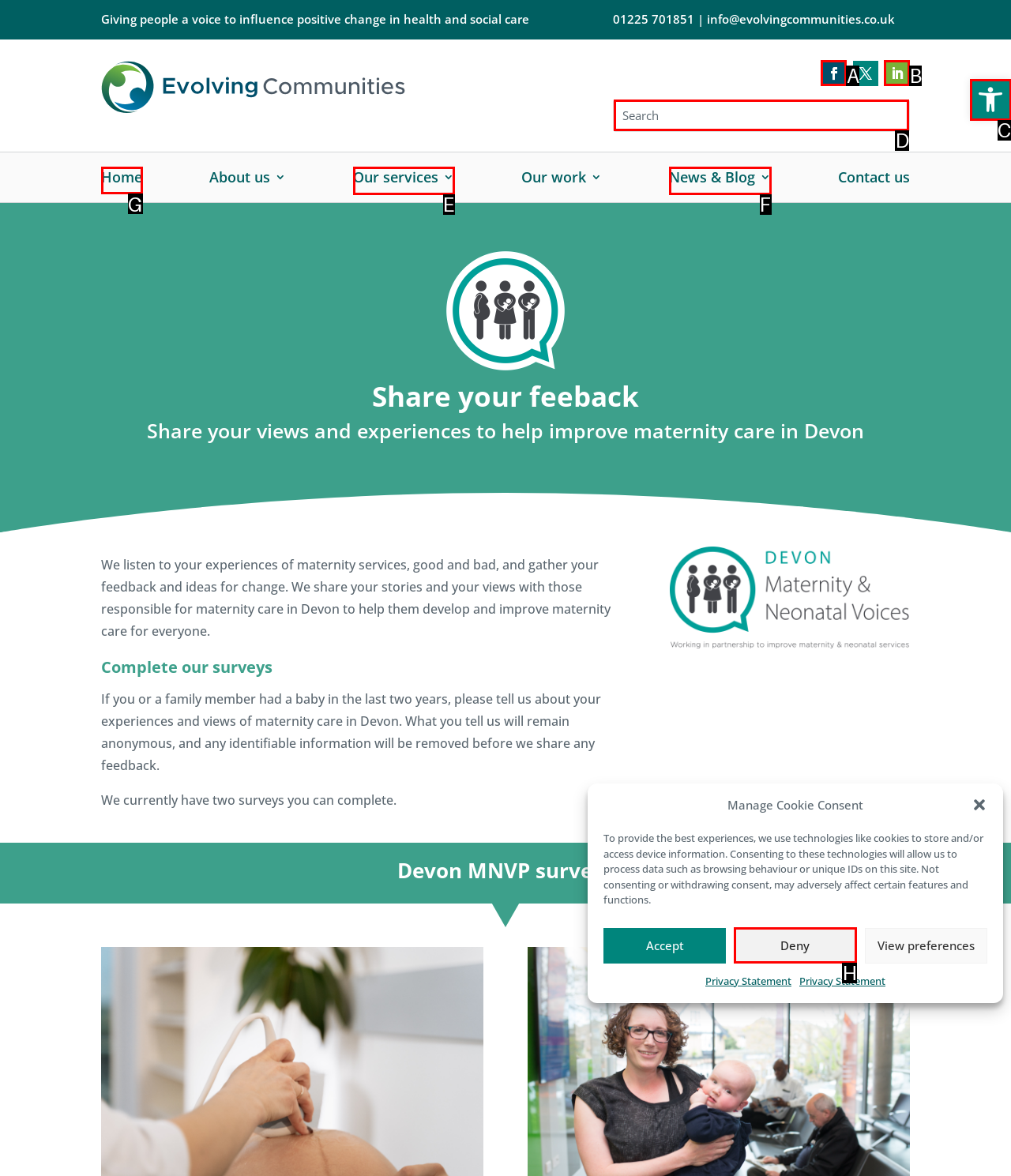Which option should be clicked to complete this task: Go to home page
Reply with the letter of the correct choice from the given choices.

G